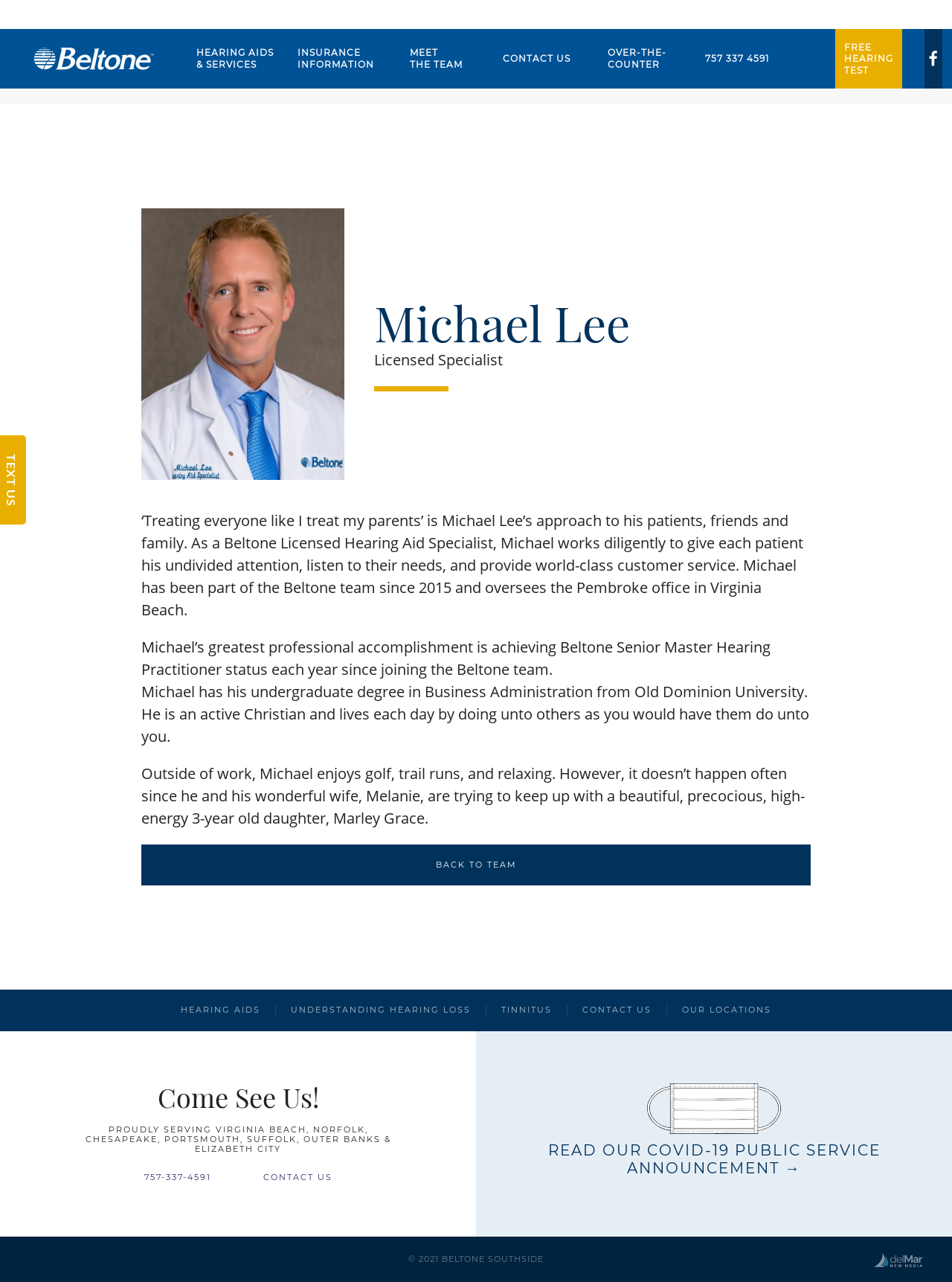Could you determine the bounding box coordinates of the clickable element to complete the instruction: "Get a free hearing test"? Provide the coordinates as four float numbers between 0 and 1, i.e., [left, top, right, bottom].

[0.877, 0.023, 0.948, 0.069]